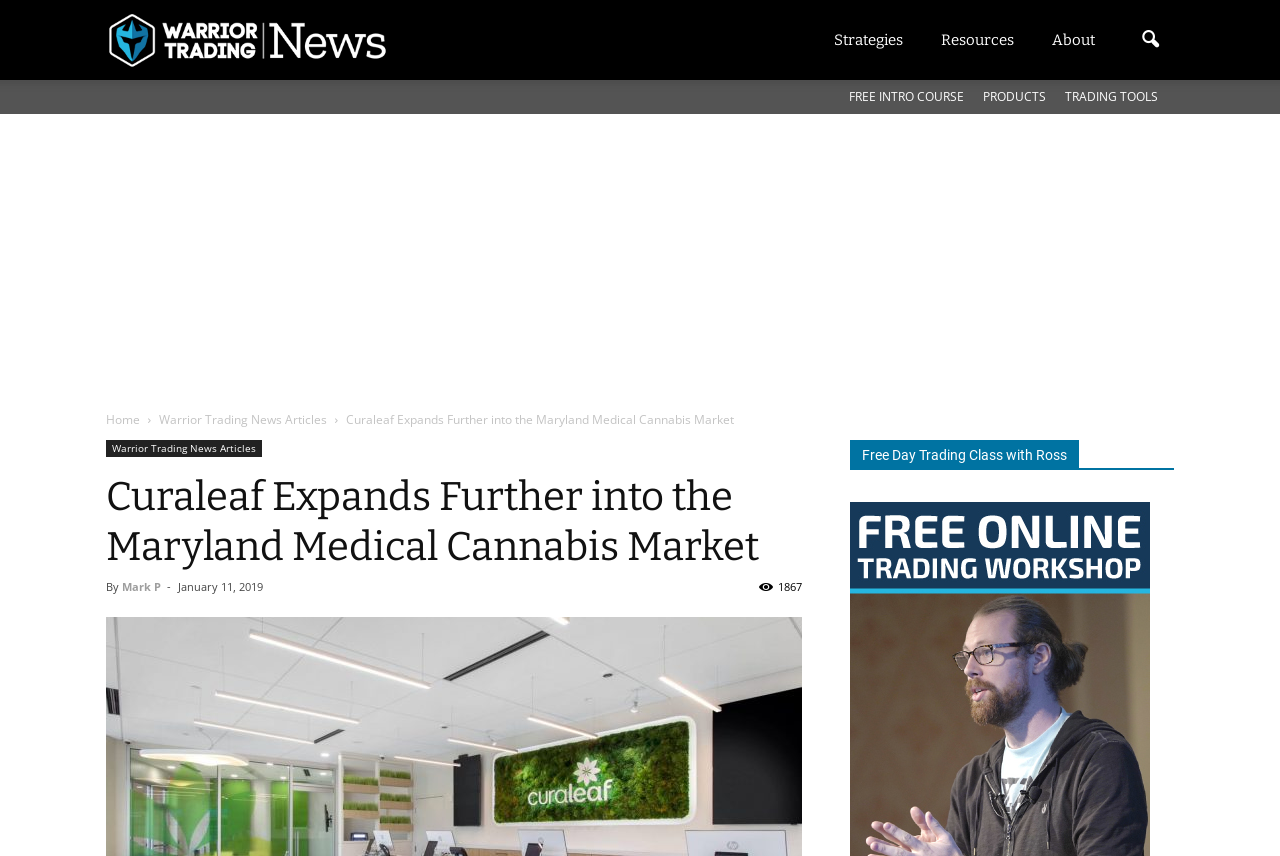Can you show the bounding box coordinates of the region to click on to complete the task described in the instruction: "Click the Home link"?

[0.083, 0.48, 0.109, 0.5]